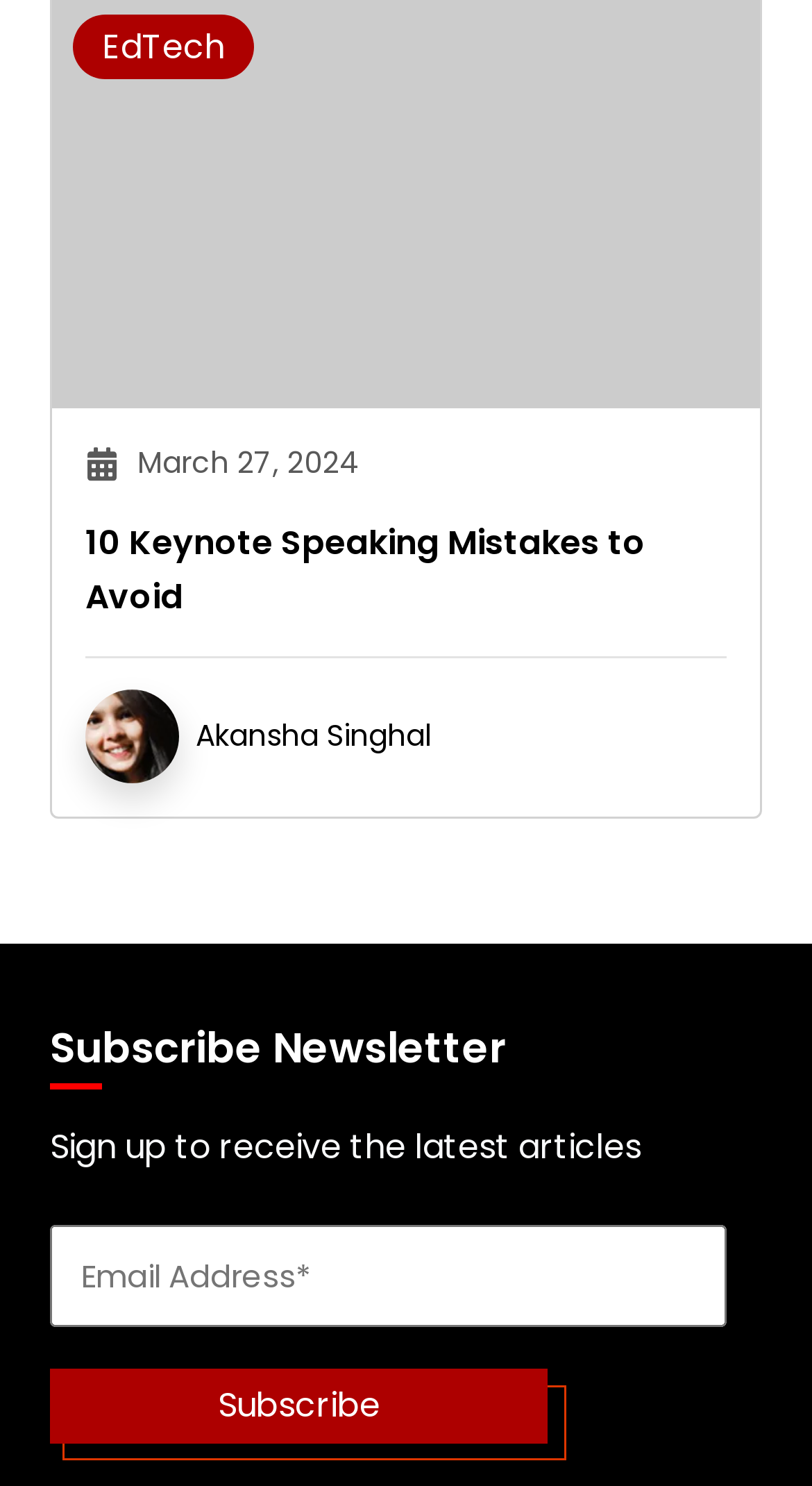Using the format (top-left x, top-left y, bottom-right x, bottom-right y), and given the element description, identify the bounding box coordinates within the screenshot: Contact Us

[0.062, 0.631, 0.29, 0.664]